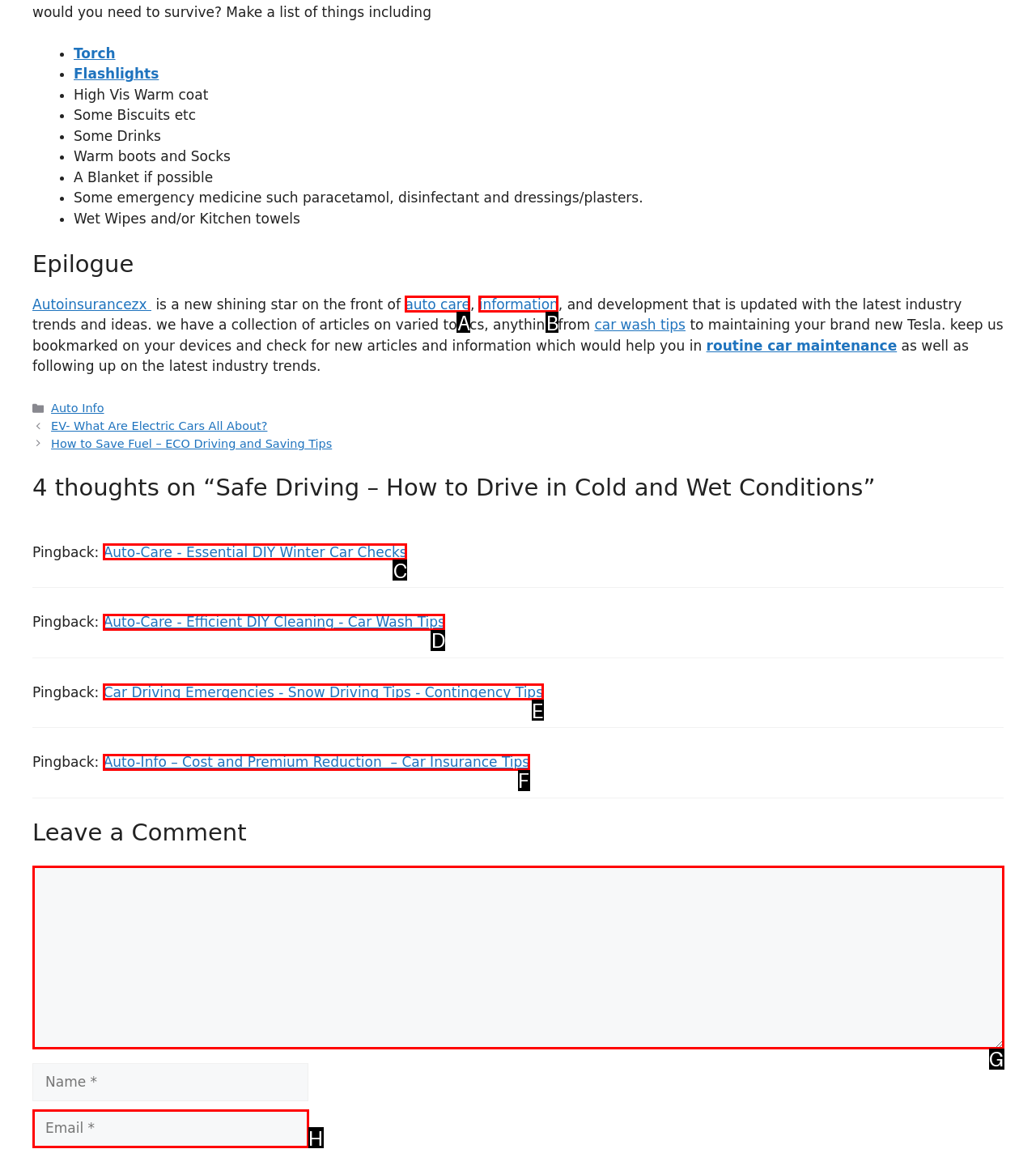Using the given description: parent_node: Comment name="email" placeholder="Email *", identify the HTML element that corresponds best. Answer with the letter of the correct option from the available choices.

H